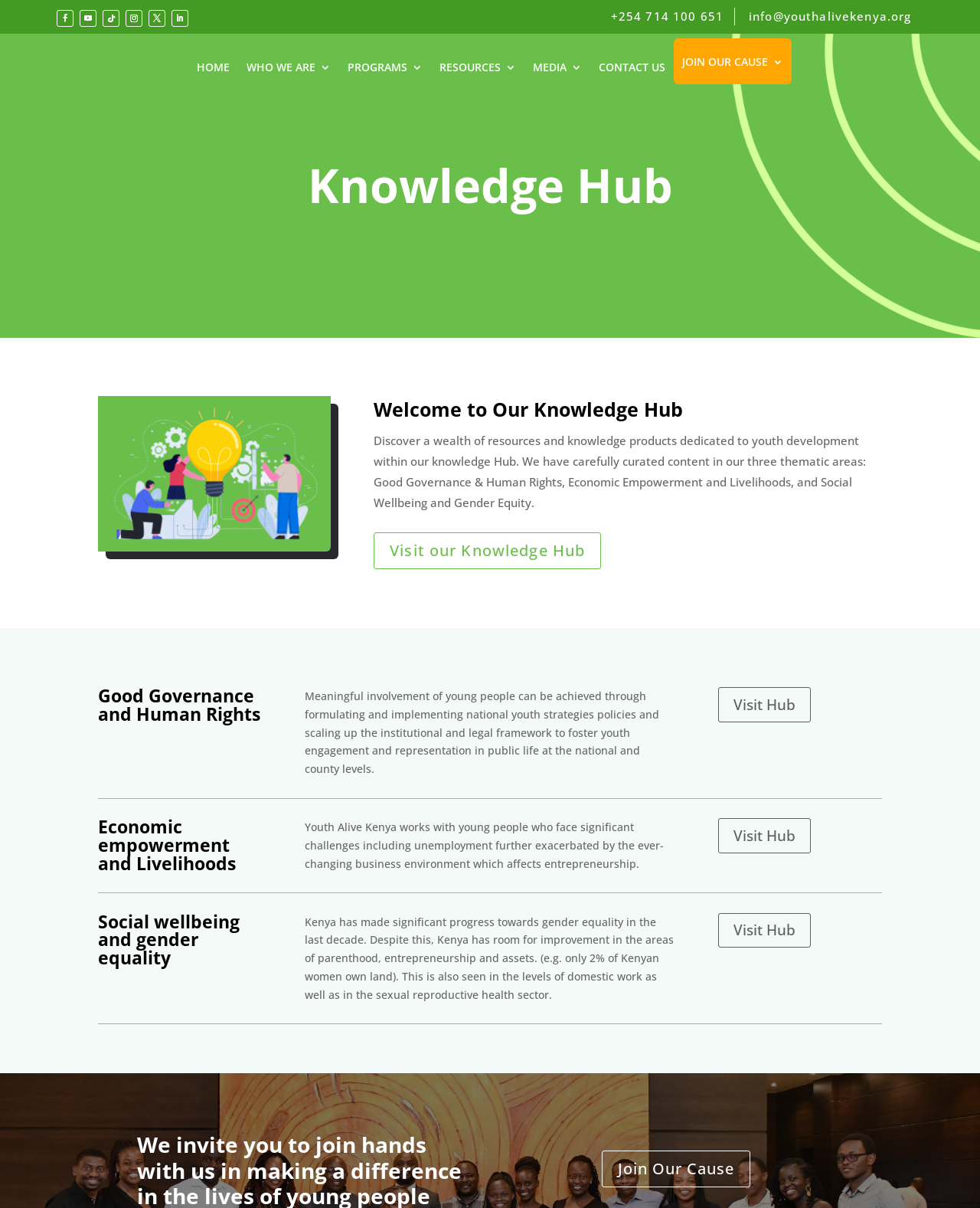Determine the bounding box coordinates of the area to click in order to meet this instruction: "Check the CONTACT US link".

[0.611, 0.032, 0.679, 0.08]